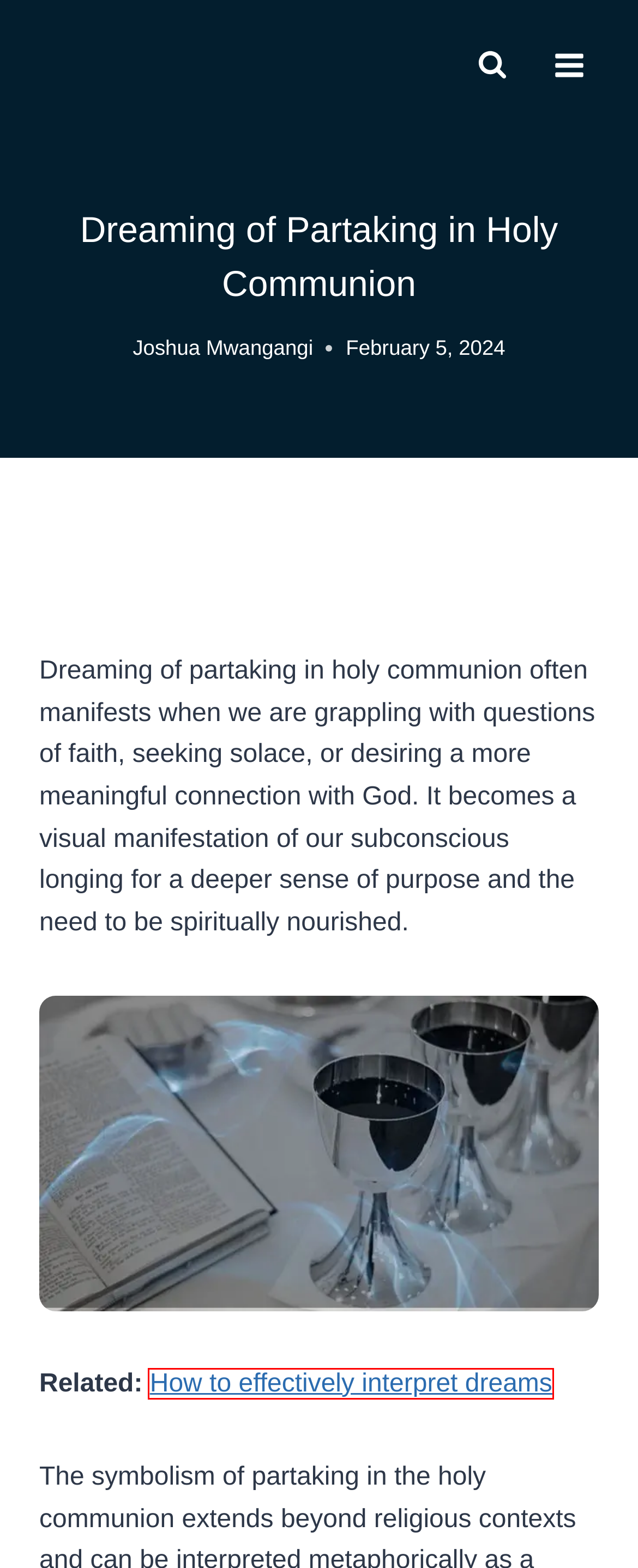A screenshot of a webpage is given with a red bounding box around a UI element. Choose the description that best matches the new webpage shown after clicking the element within the red bounding box. Here are the candidates:
A. Home | biblicaldreamz
B. Biblical meaning of giving birth in a dream | biblicaldreamz
C. Services | biblicaldreamz
D. 7 Meanings Behind Crying in Dreams | biblicaldreamz
E. How To Interpret Biblical Dreams: 5 Key Strategies
F. Donate | biblicaldreamz
G. About | biblicaldreamz
H. Dreaming of Being Trapped Inside a Cage

E